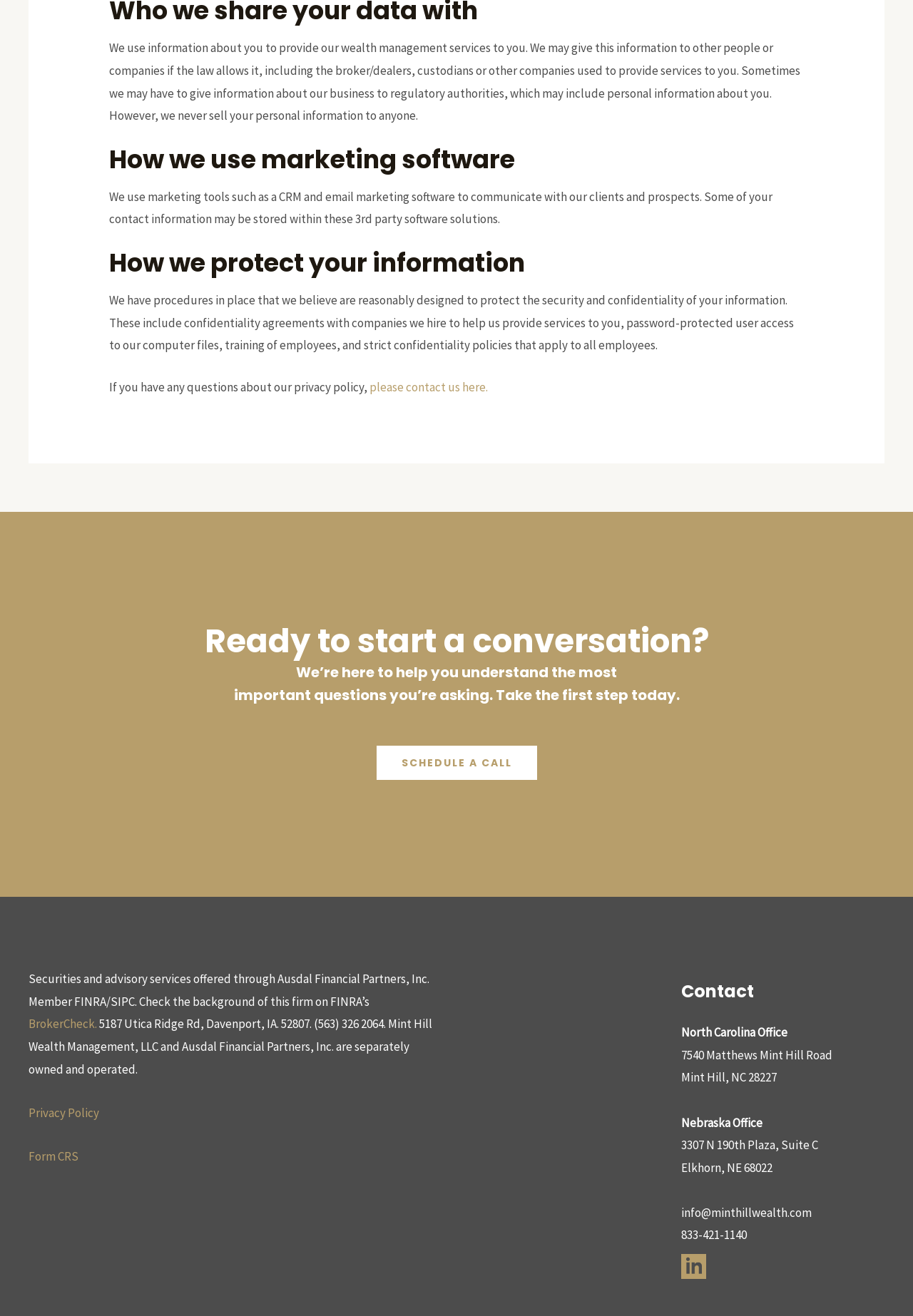Identify the bounding box for the UI element specified in this description: "Schedule a Call". The coordinates must be four float numbers between 0 and 1, formatted as [left, top, right, bottom].

[0.412, 0.573, 0.588, 0.585]